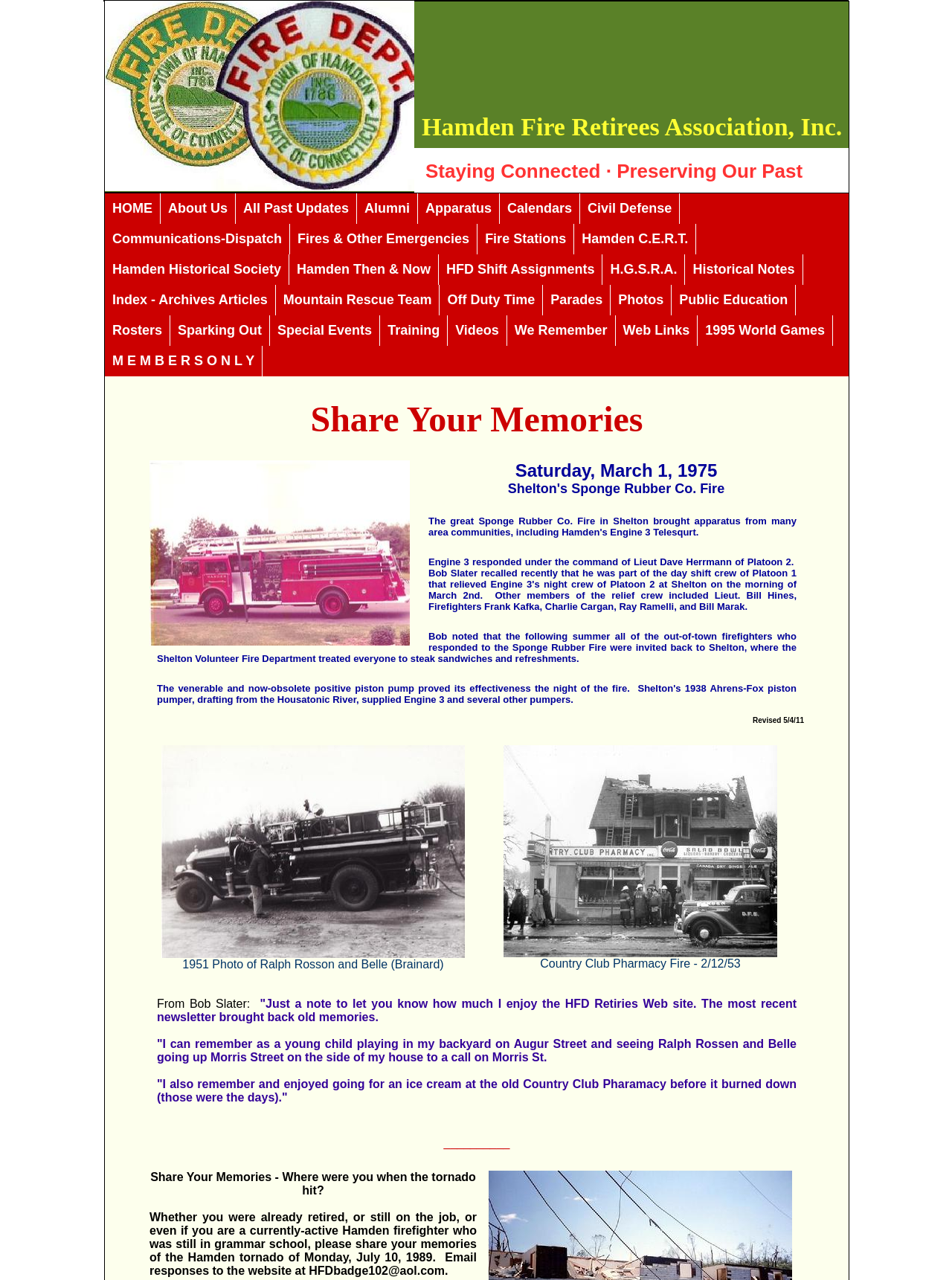Please mark the bounding box coordinates of the area that should be clicked to carry out the instruction: "Share Your Memories".

[0.157, 0.311, 0.845, 0.354]